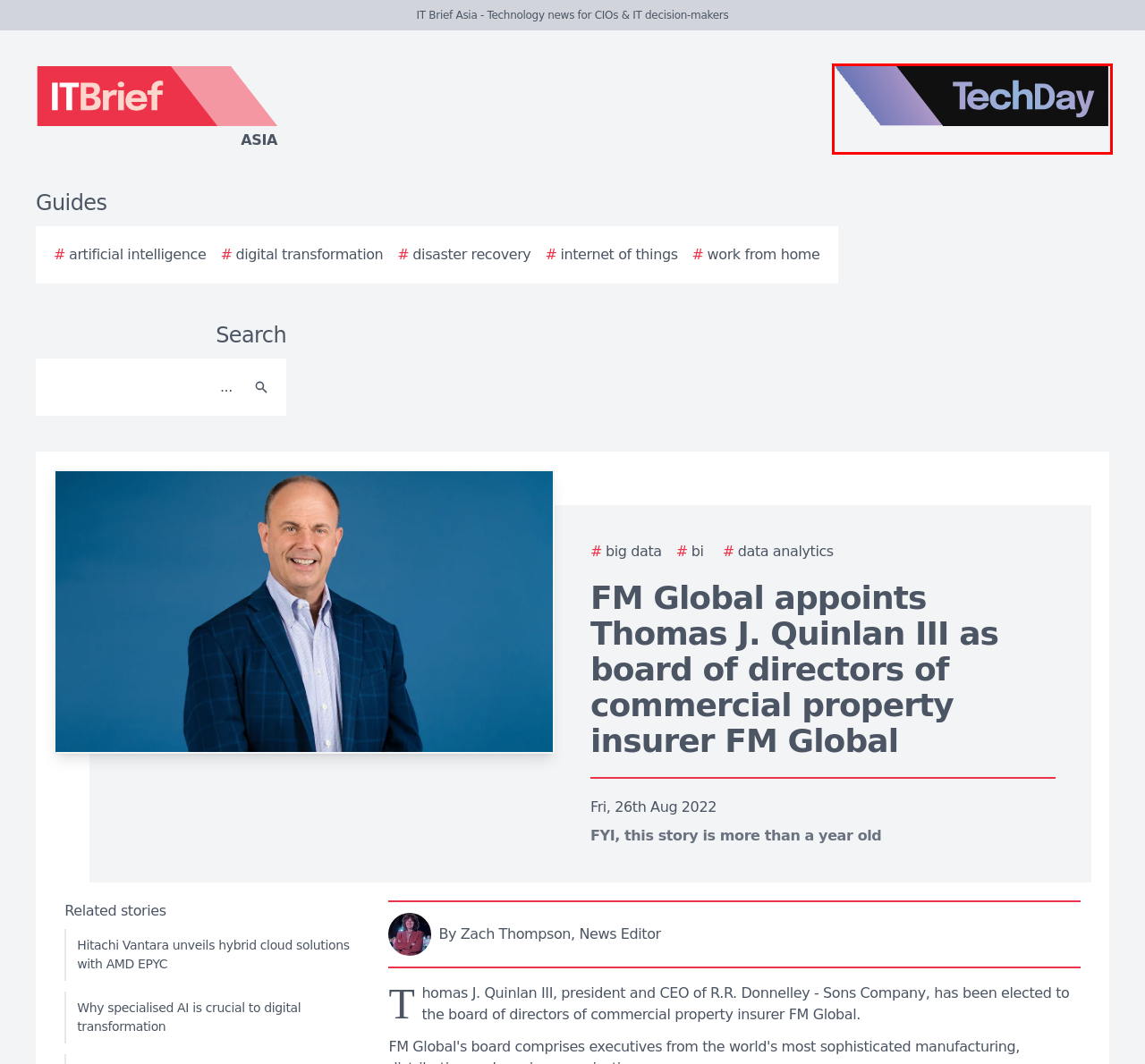Analyze the webpage screenshot with a red bounding box highlighting a UI element. Select the description that best matches the new webpage after clicking the highlighted element. Here are the options:
A. The 2024 Ultimate Guide to Disaster Recovery
B. The 2024 Ultimate Guide to Business Intelligence
C. The 2024 Ultimate Guide to Artificial Intelligence
D. TechDay Asia - Asia's technology news network
E. The 2024 Ultimate Guide to Data Analytics
F. The 2024 Ultimate Guide to Internet of Things
G. The 2024 Ultimate Guide to Digital Transformation
H. The 2024 Ultimate Guide to Work from Home

D